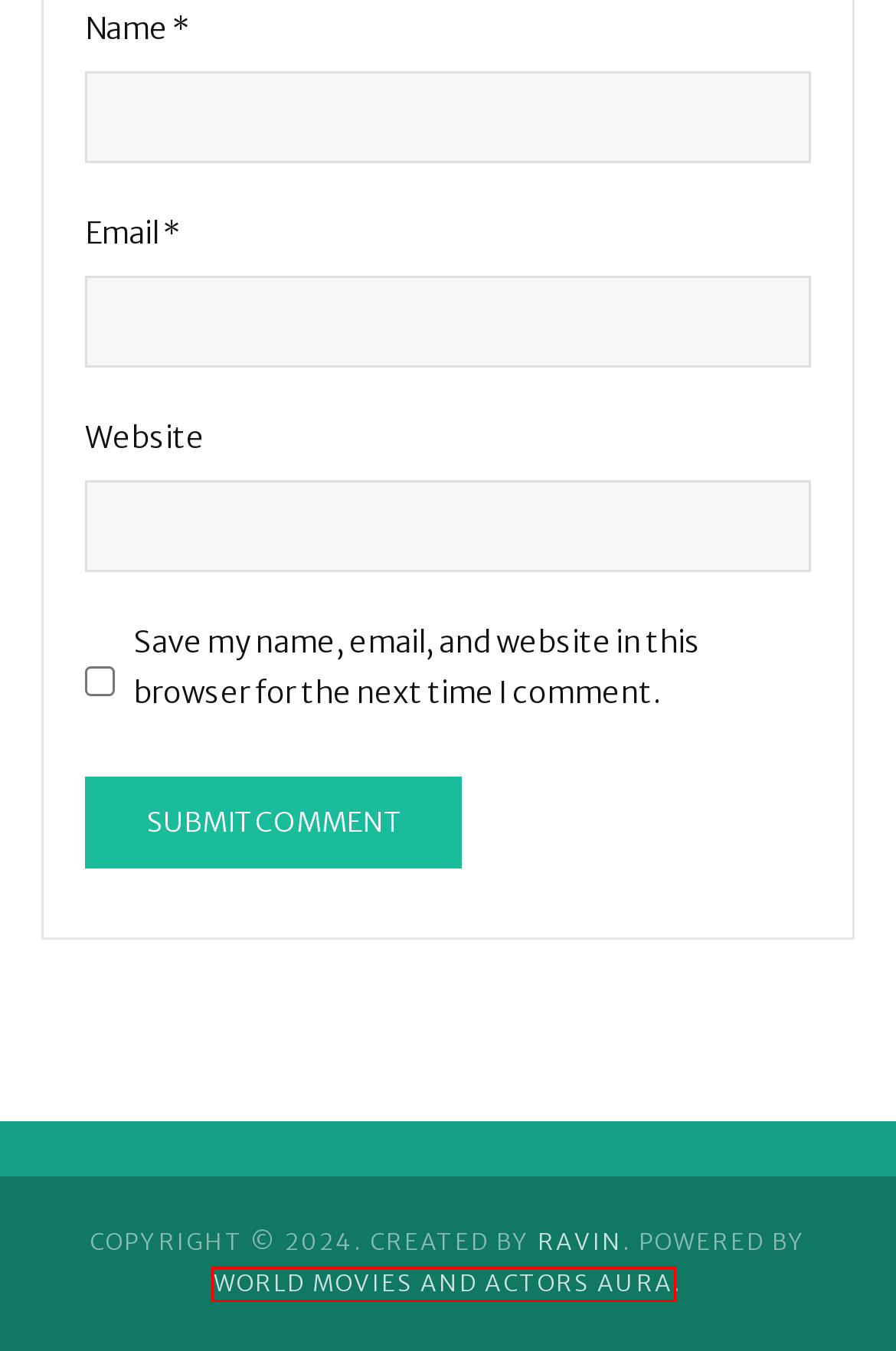Examine the screenshot of a webpage with a red bounding box around a UI element. Your task is to identify the webpage description that best corresponds to the new webpage after clicking the specified element. The given options are:
A. Blog – World Movies And Actors Aura
B. Hollywood – World Movies And Actors Aura
C. Fashion – World Movies And Actors Aura
D. Bollywood – World Movies And Actors Aura
E. ‘RHOBH’ Alum Says Kyle Richards Pushes Drama Behind The Scenes – World Movies And Actors Aura
F. Spoiler: How Dr. Perez is written off of ‘The Good Doctor’ – World Movies And Actors Aura
G. Entertainment – World Movies And Actors Aura
H. World Movies And Actors Aura – Know your own Aura with the Stars Aura

H